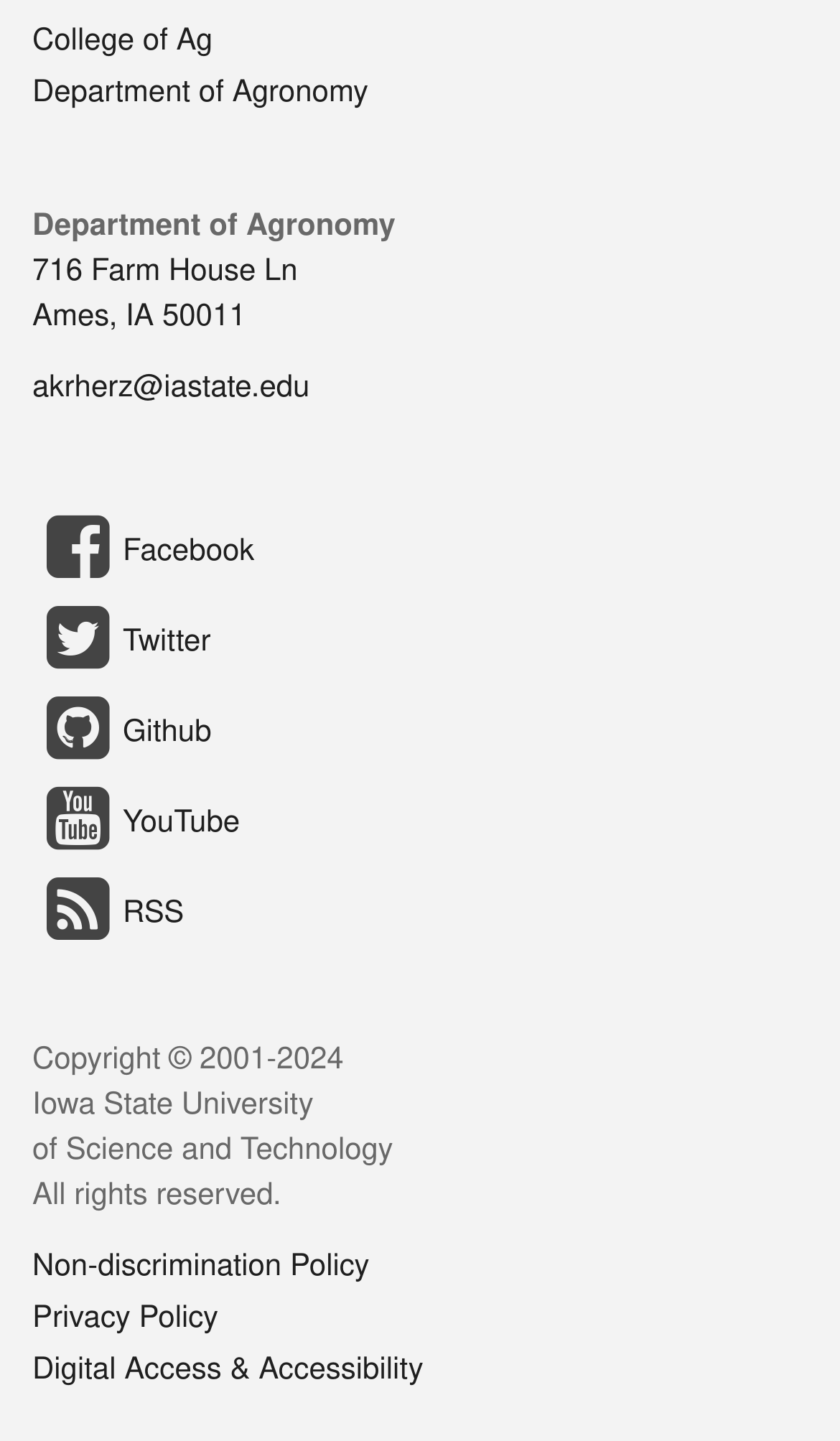Please identify the bounding box coordinates of the area that needs to be clicked to follow this instruction: "email akrherz@iastate.edu".

[0.038, 0.26, 0.369, 0.281]